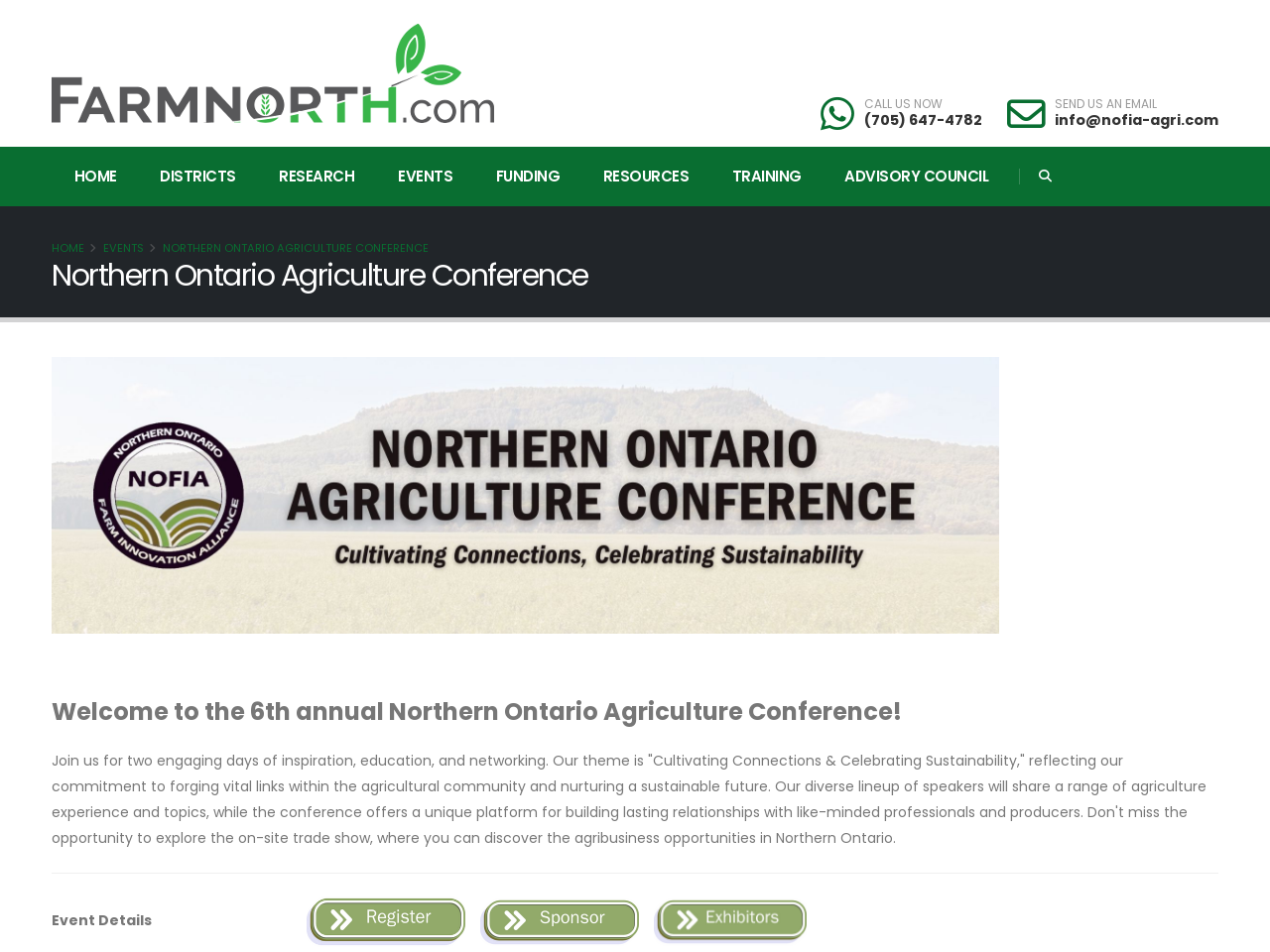Identify the bounding box coordinates for the region of the element that should be clicked to carry out the instruction: "Send an email to 'info@nofia-agri.com'". The bounding box coordinates should be four float numbers between 0 and 1, i.e., [left, top, right, bottom].

[0.83, 0.116, 0.959, 0.136]